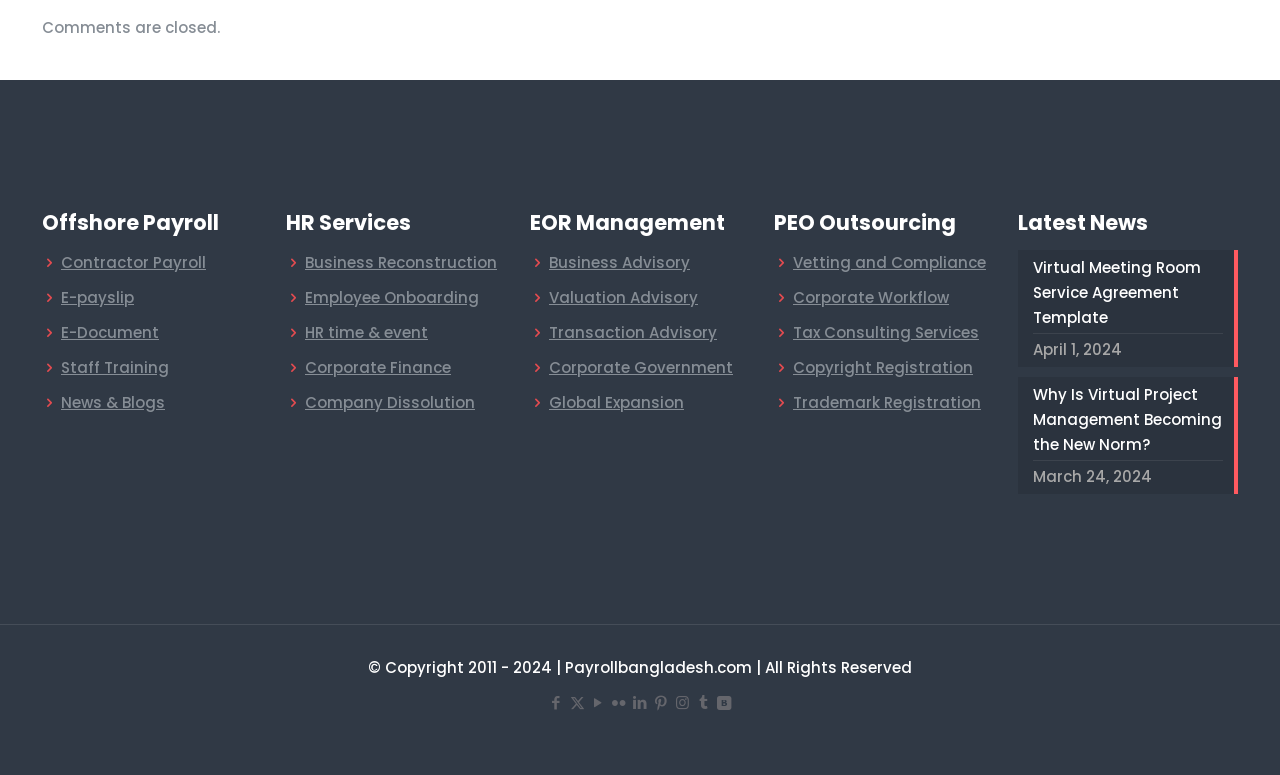Please identify the coordinates of the bounding box for the clickable region that will accomplish this instruction: "Follow the company on Facebook".

[0.429, 0.892, 0.44, 0.92]